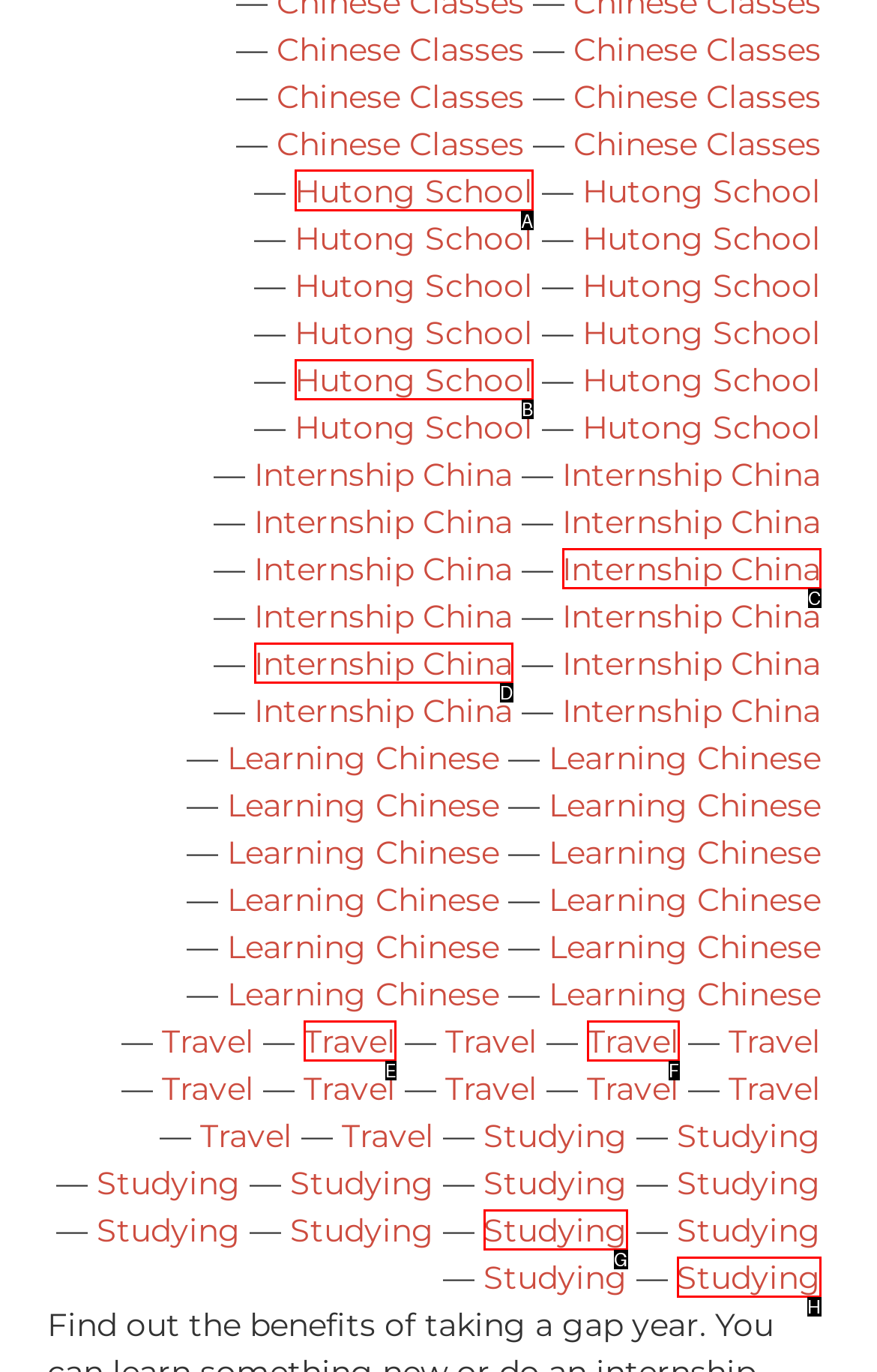Which option should be clicked to execute the task: Visit Hutong School?
Reply with the letter of the chosen option.

A